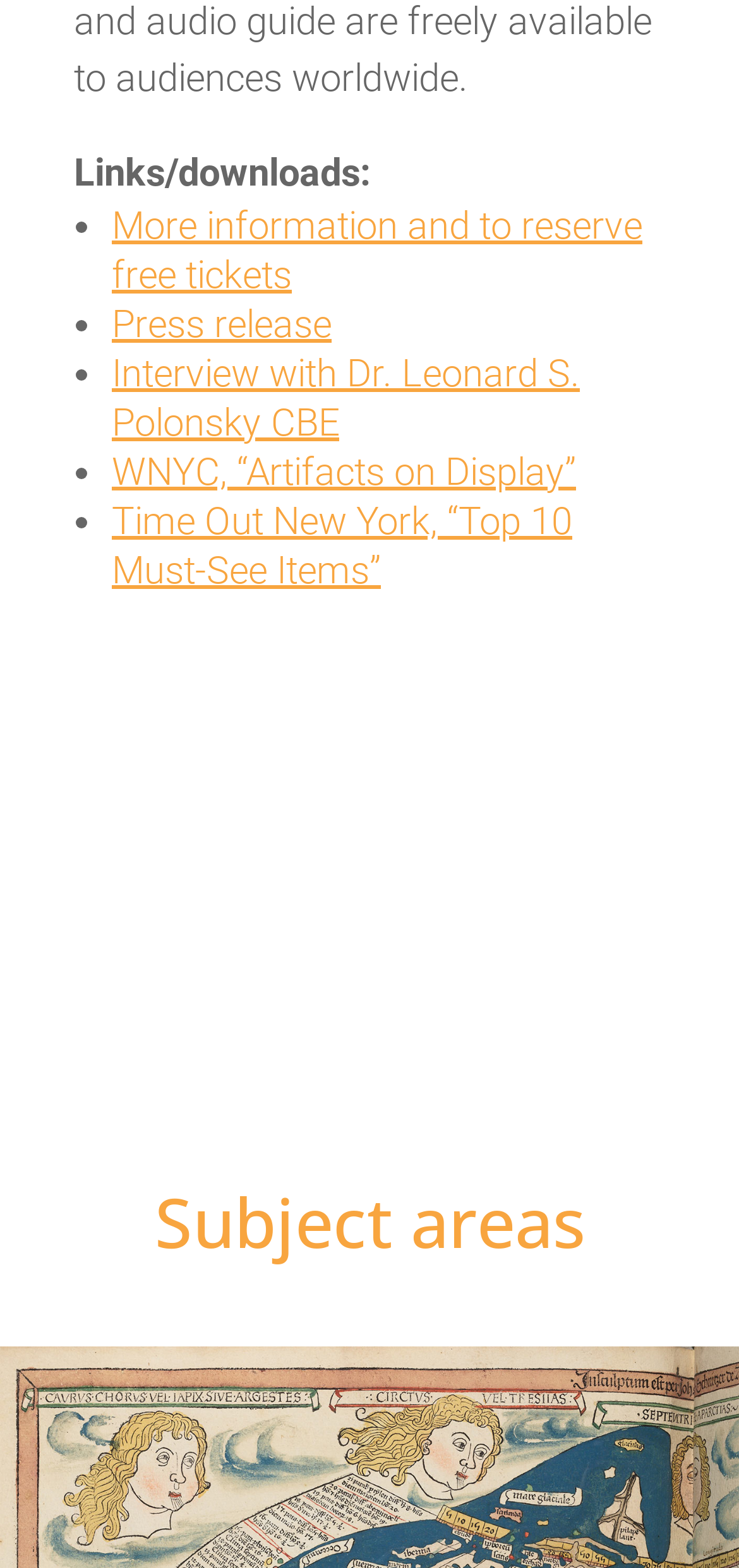Provide the bounding box coordinates in the format (top-left x, top-left y, bottom-right x, bottom-right y). All values are floating point numbers between 0 and 1. Determine the bounding box coordinate of the UI element described as: WNYC, “Artifacts on Display”

[0.151, 0.286, 0.779, 0.315]